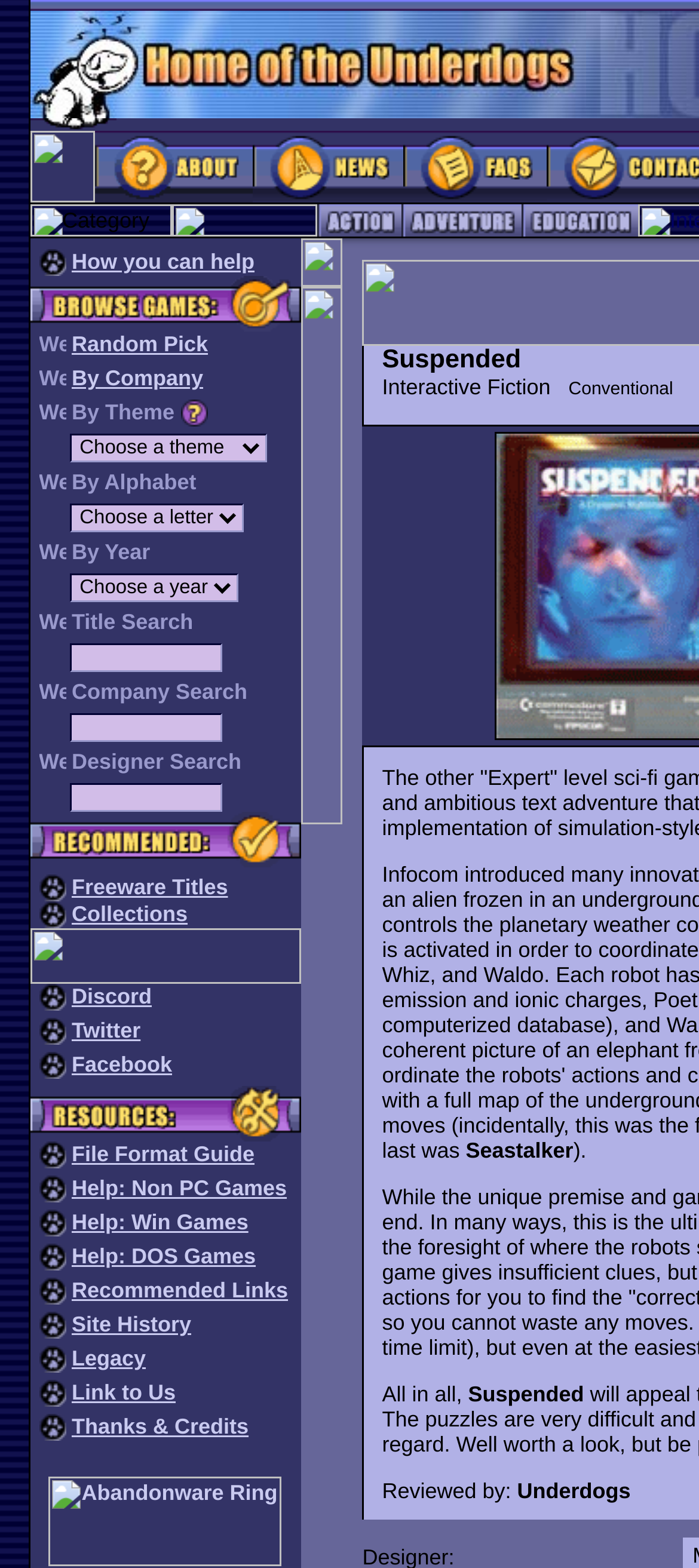Determine the bounding box coordinates of the clickable area required to perform the following instruction: "Choose a theme from the dropdown". The coordinates should be represented as four float numbers between 0 and 1: [left, top, right, bottom].

[0.101, 0.277, 0.383, 0.295]